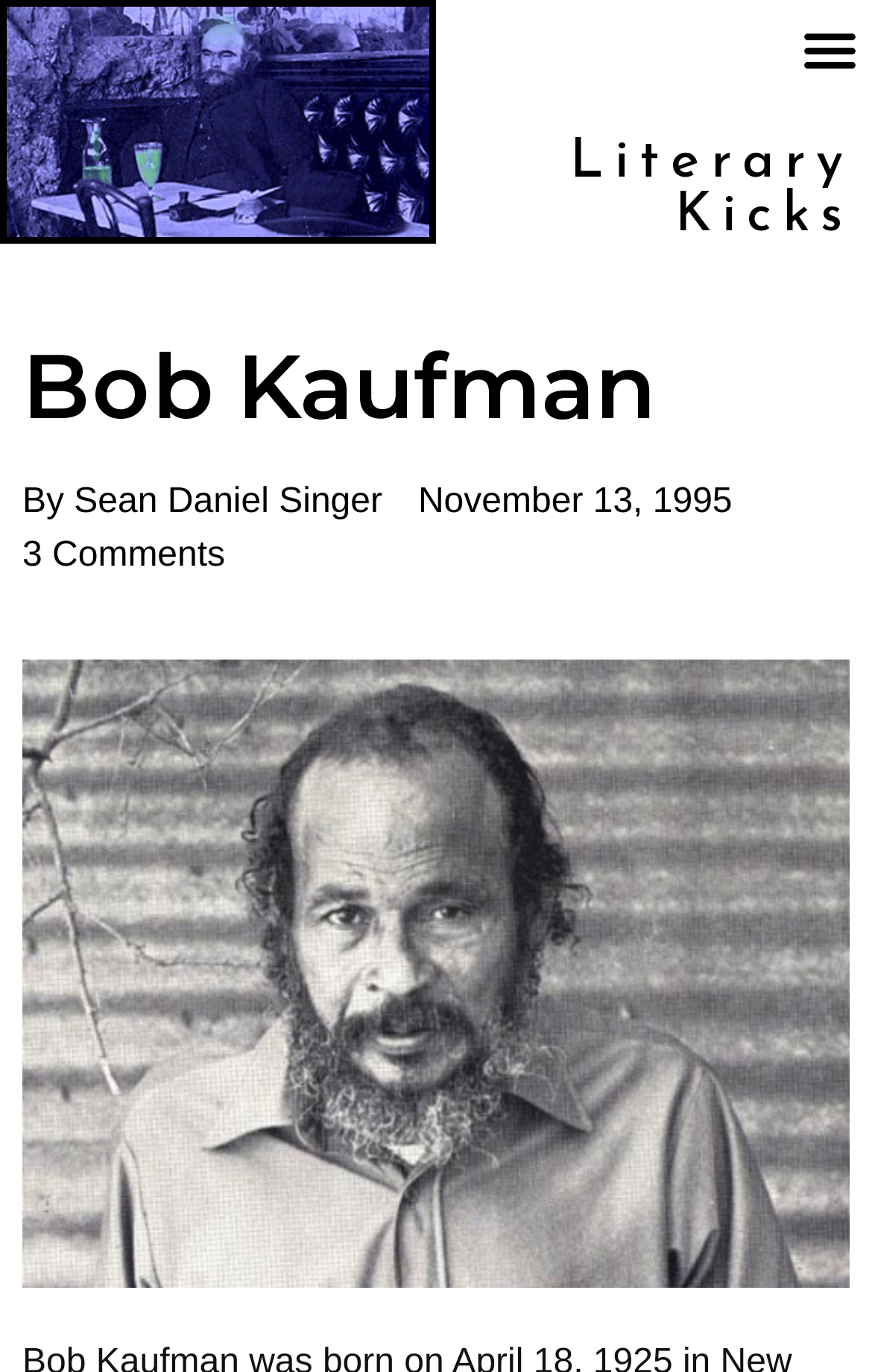What is the position of the menu toggle button?
Please answer the question as detailed as possible based on the image.

The button 'Menu Toggle' has a bounding box with coordinates [0.904, 0.006, 1.0, 0.067], which suggests that it is located at the top right corner of the webpage.